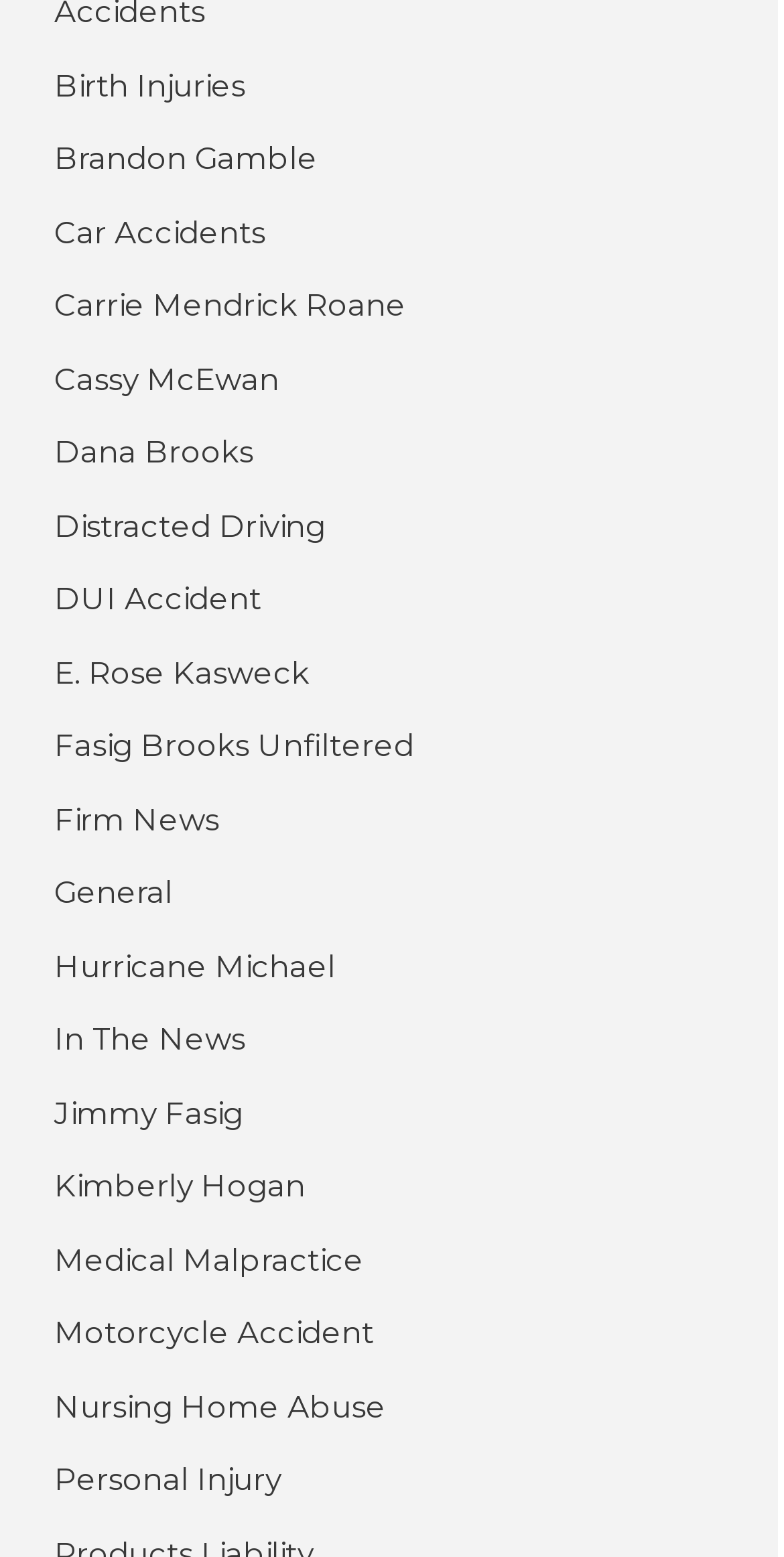Please identify the bounding box coordinates of the region to click in order to complete the given instruction: "Explore Firm News". The coordinates should be four float numbers between 0 and 1, i.e., [left, top, right, bottom].

[0.069, 0.512, 0.279, 0.541]